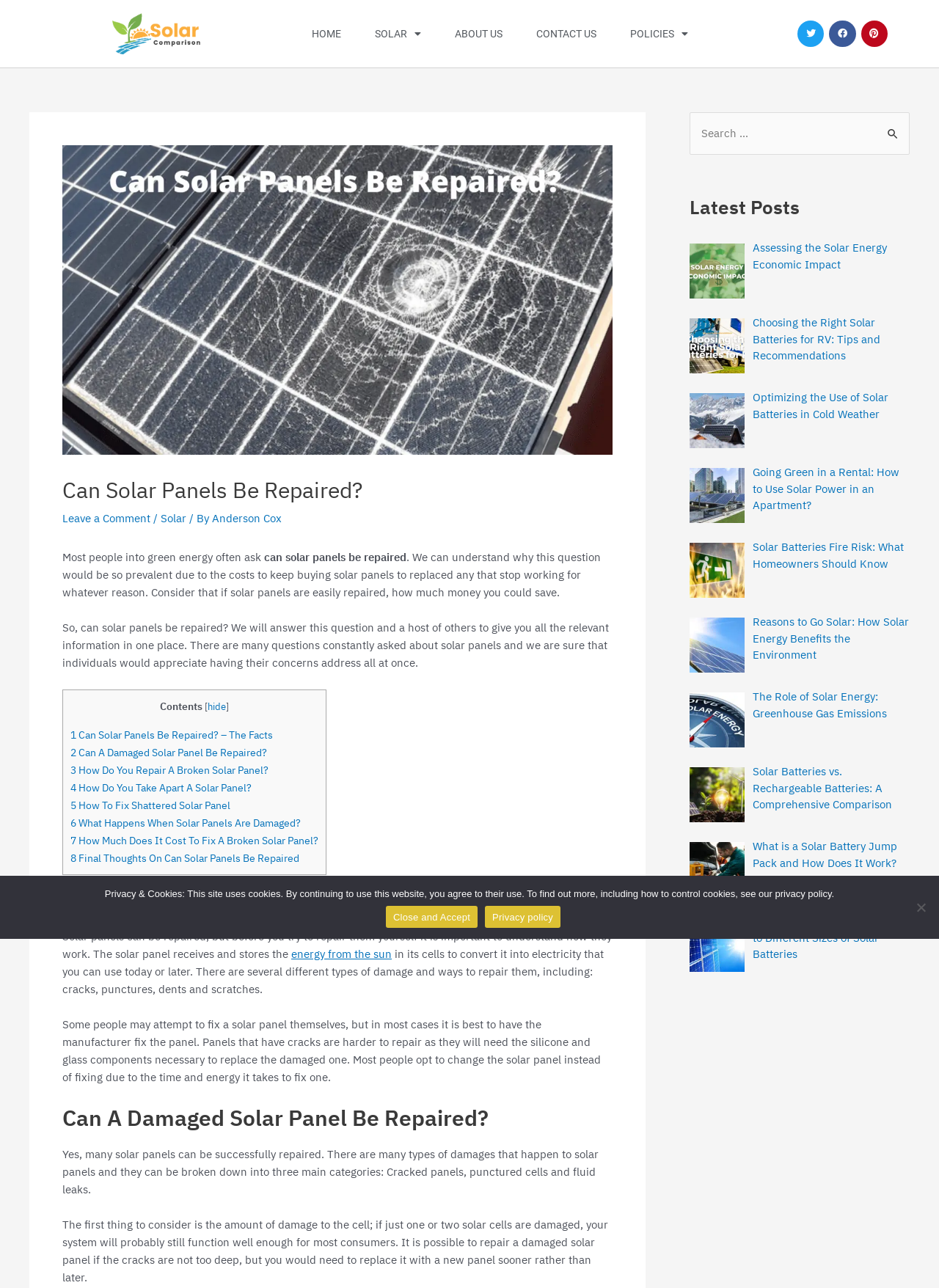Determine the bounding box coordinates of the region to click in order to accomplish the following instruction: "Read the 'Can Solar Panels Be Repaired?' article". Provide the coordinates as four float numbers between 0 and 1, specifically [left, top, right, bottom].

[0.066, 0.37, 0.652, 0.391]